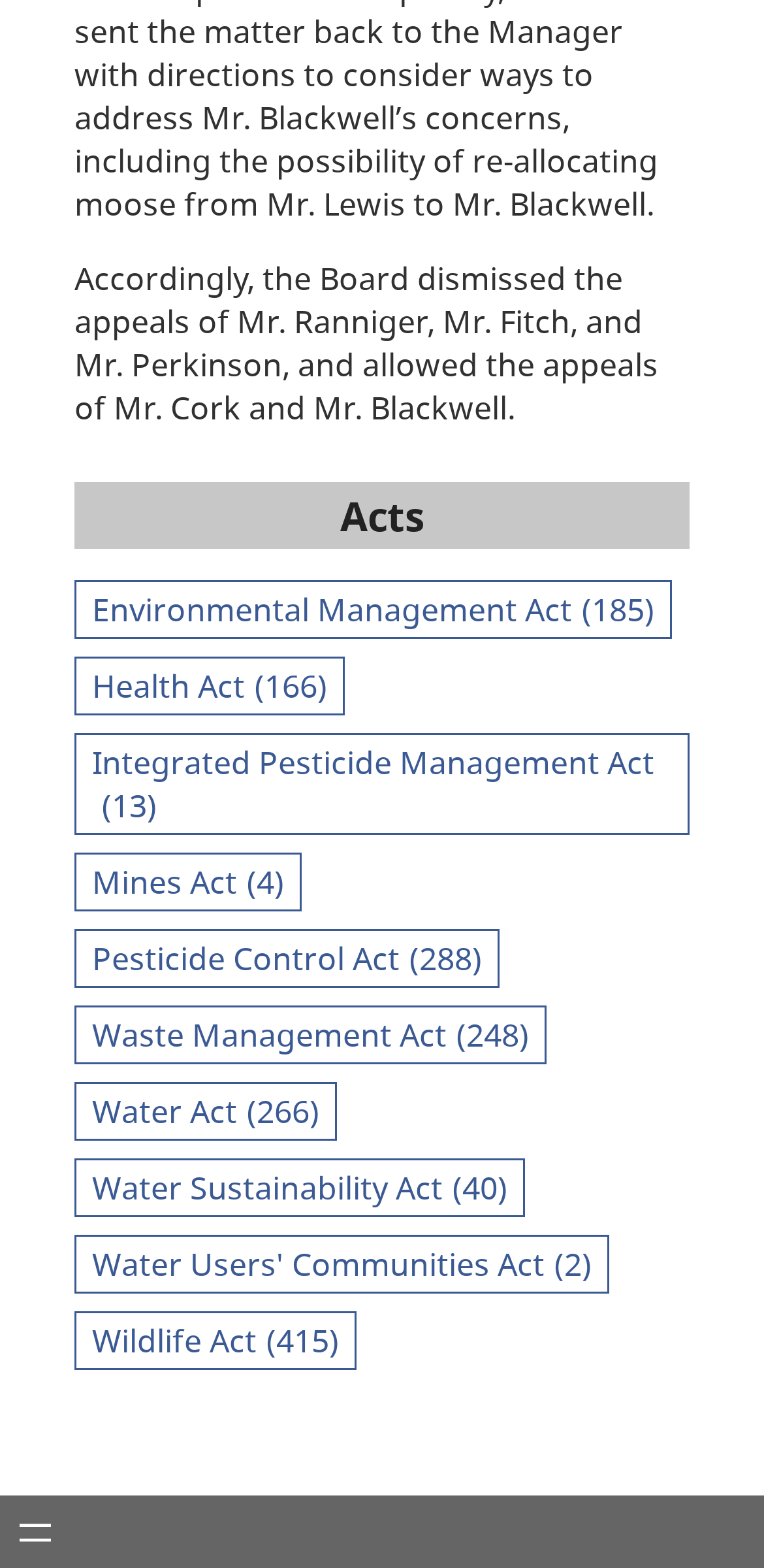Give a one-word or short-phrase answer to the following question: 
How many acts are listed on this page?

9